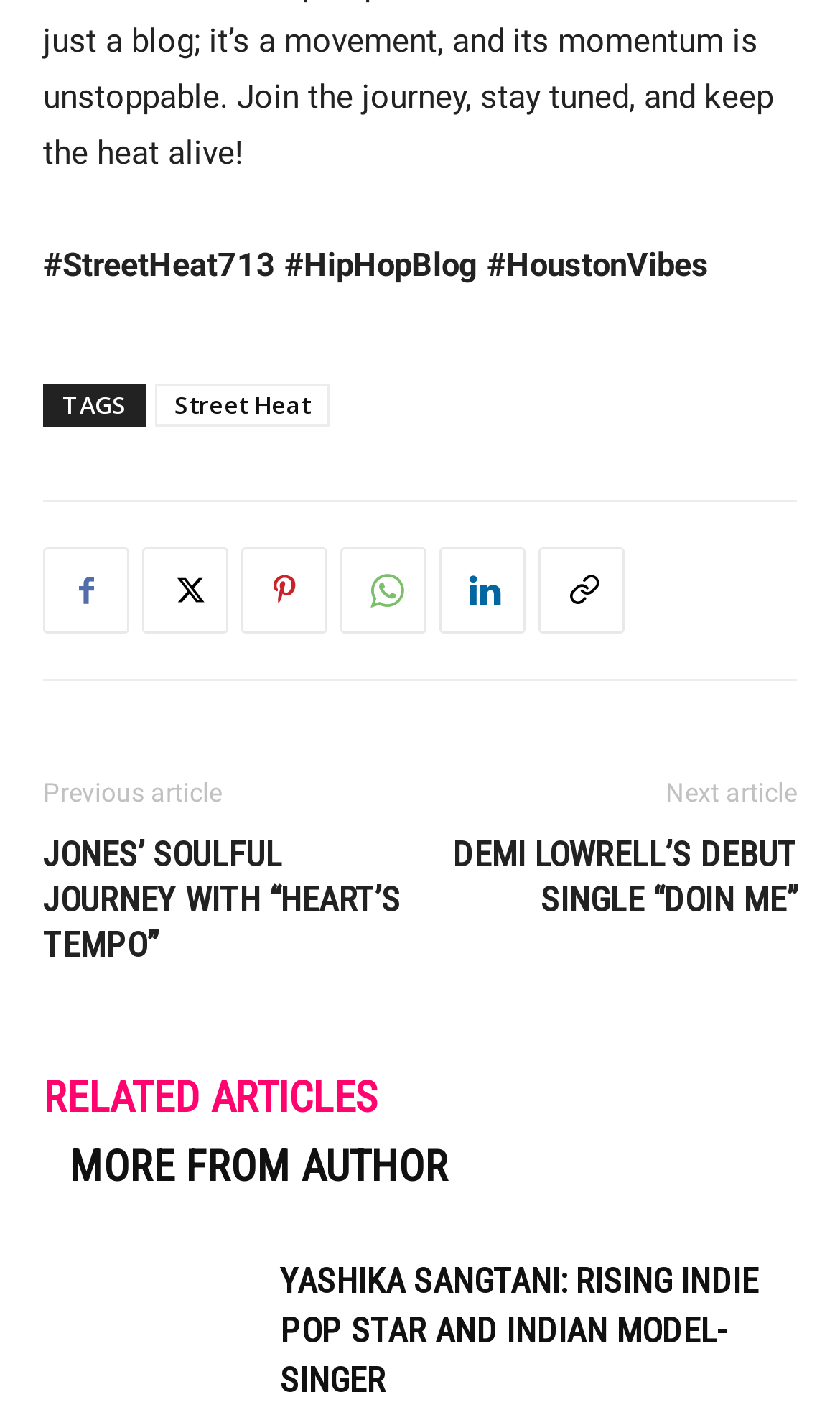Identify the bounding box coordinates of the clickable region necessary to fulfill the following instruction: "View the image of Yashika Sangtani". The bounding box coordinates should be four float numbers between 0 and 1, i.e., [left, top, right, bottom].

[0.051, 0.885, 0.308, 0.99]